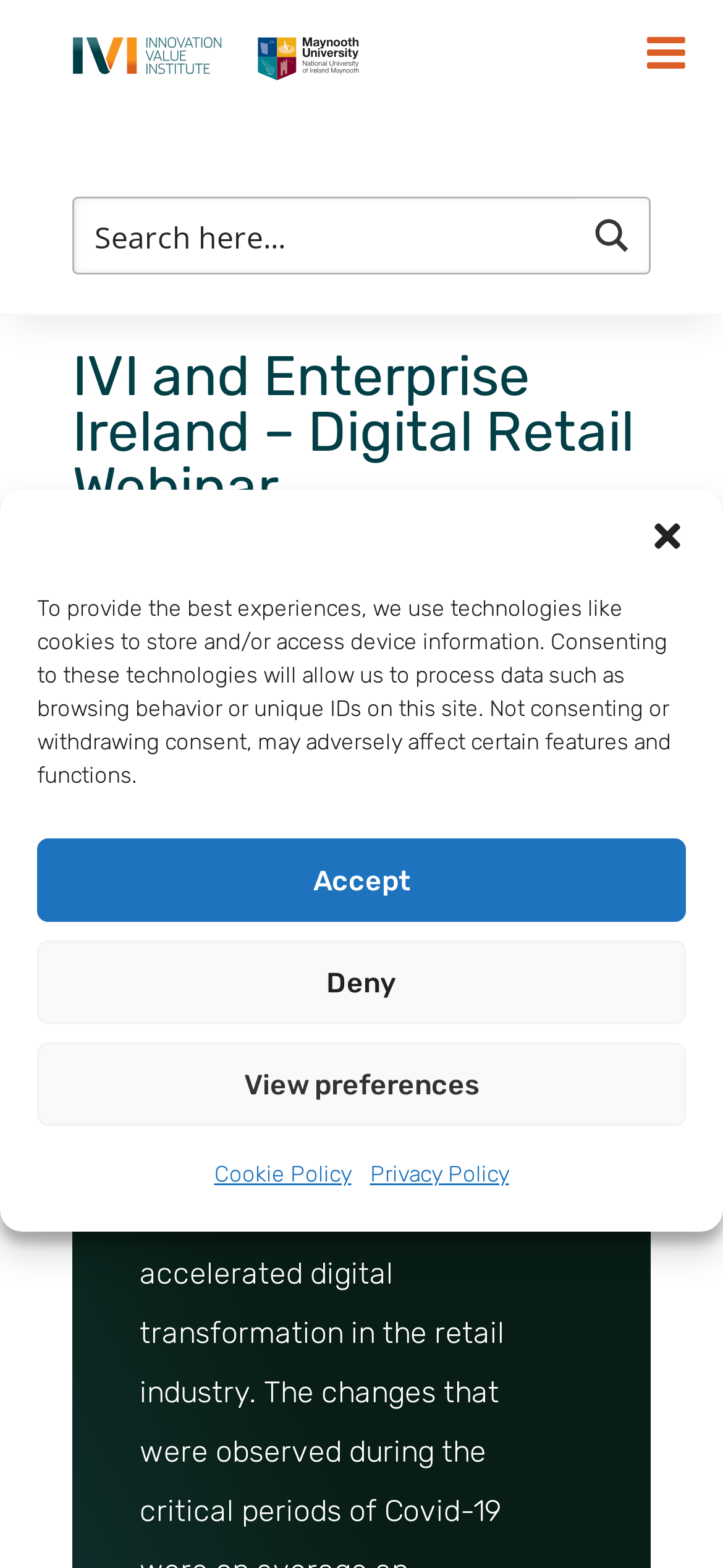Identify the main title of the webpage and generate its text content.

IVI and Enterprise Ireland – Digital Retail Webinar